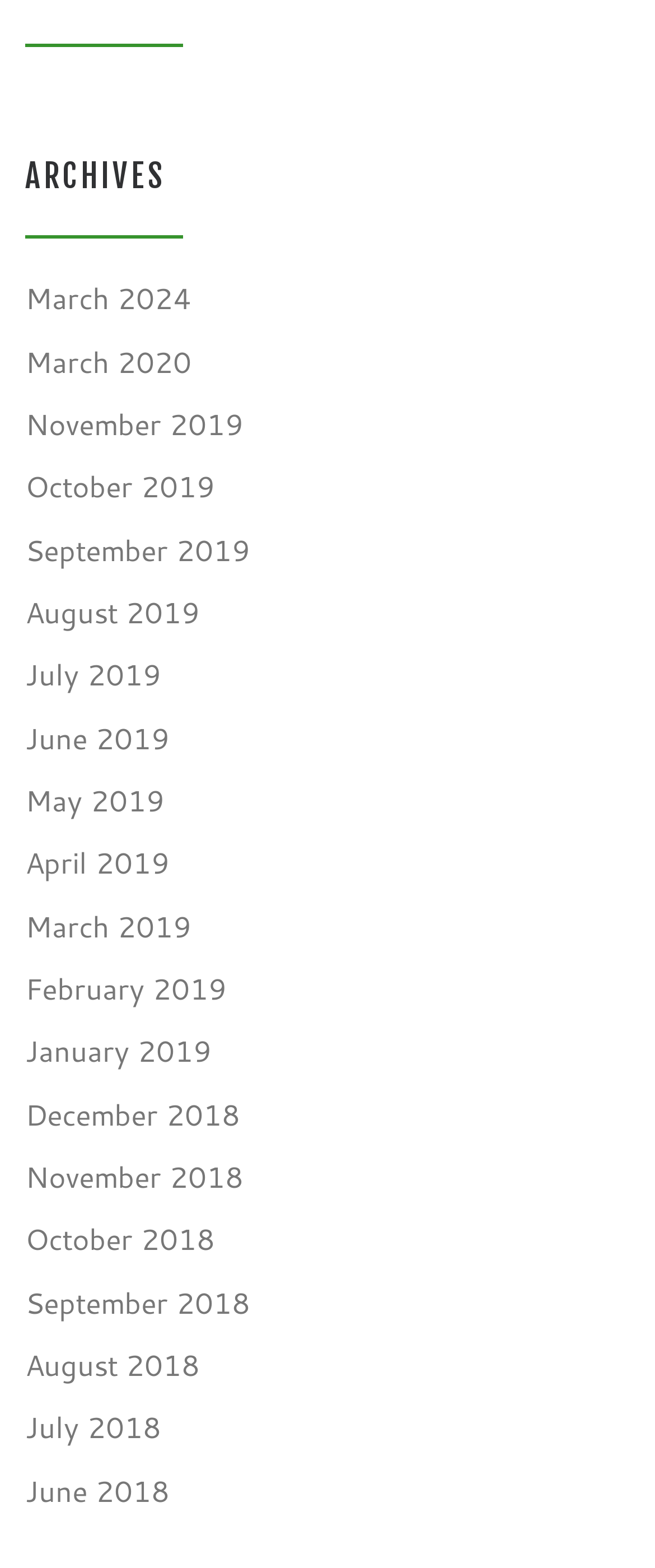Using the image as a reference, answer the following question in as much detail as possible:
What is the latest month available in the archives?

By examining the list of links on the webpage, I found that the latest month available in the archives is March 2024, which is located at the top of the list.